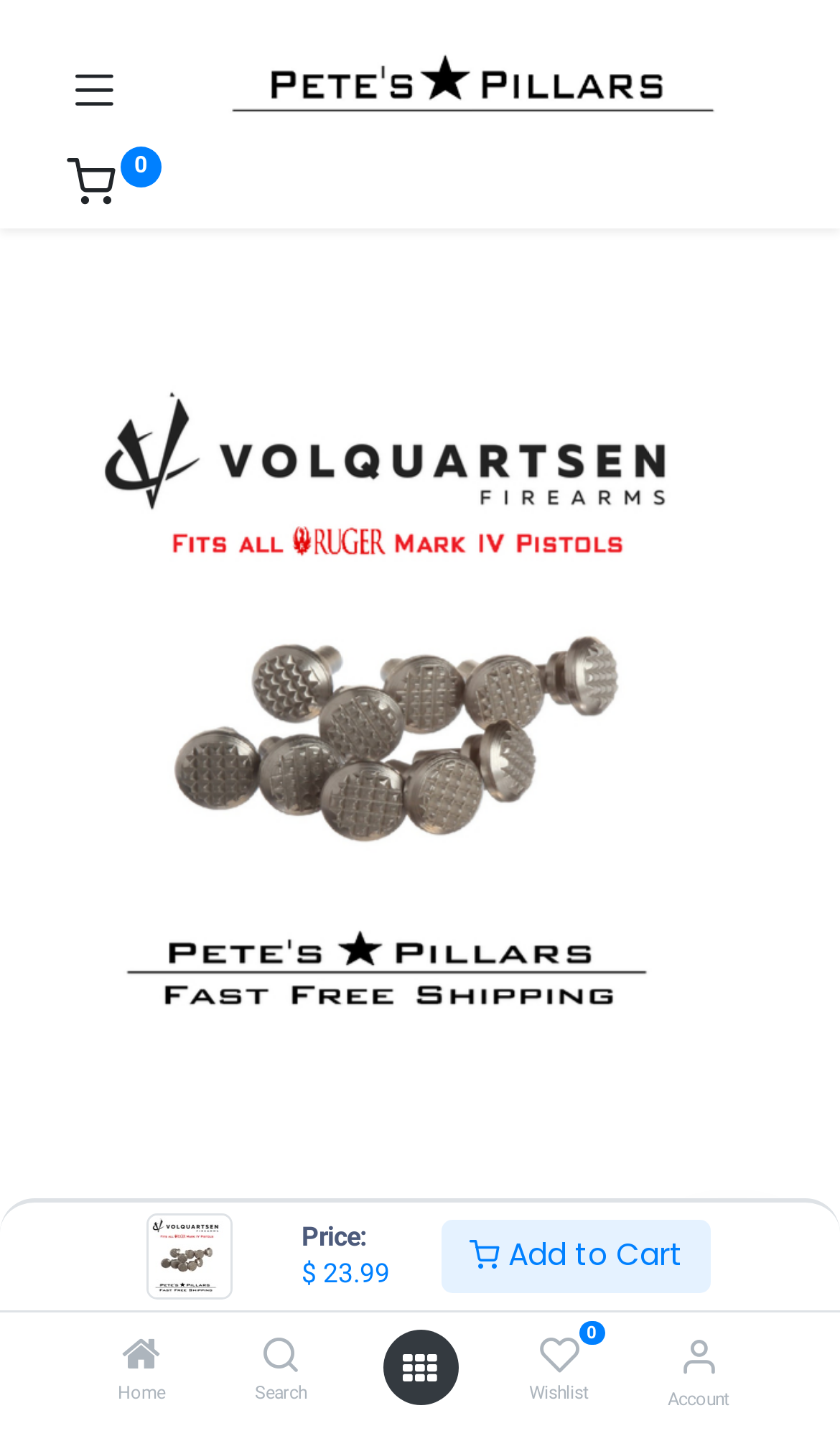Offer an extensive depiction of the webpage and its key elements.

This webpage appears to be a product page for a Volquartsen Ruger MK II III IV 22/45 Magazine Follower Button 10 Pk VC3FB10, sold by Pete's Pillars - Premium Sporting Goods Parts. 

At the top left of the page, there is a logo of Pete's Pillars, which is an image. Below the logo, there is a navigation menu with links to "Home", "Search", "Open menu", "Wishlist", and "Account Info". 

On the right side of the page, there is a product image of the Volquartsen Ruger MK II III IV 22/45 Magazine Follower Button 10 Pk VC3FB10, which takes up most of the width. Below the product image, there is a link to the product name, "Volquartsen Ruger MK II III IV 22/45 Magazine Follower Button 10 Pk VC3FB10". 

Below the product name, there is a price section, which includes the text "Price:" followed by the price "$23.99". To the right of the price section, there is an "Add to Cart" button. 

At the bottom of the page, there is a secondary navigation menu with links to "Shop" and an icon. There is also a wishlist counter with a superscript indicating the number of items in the wishlist.